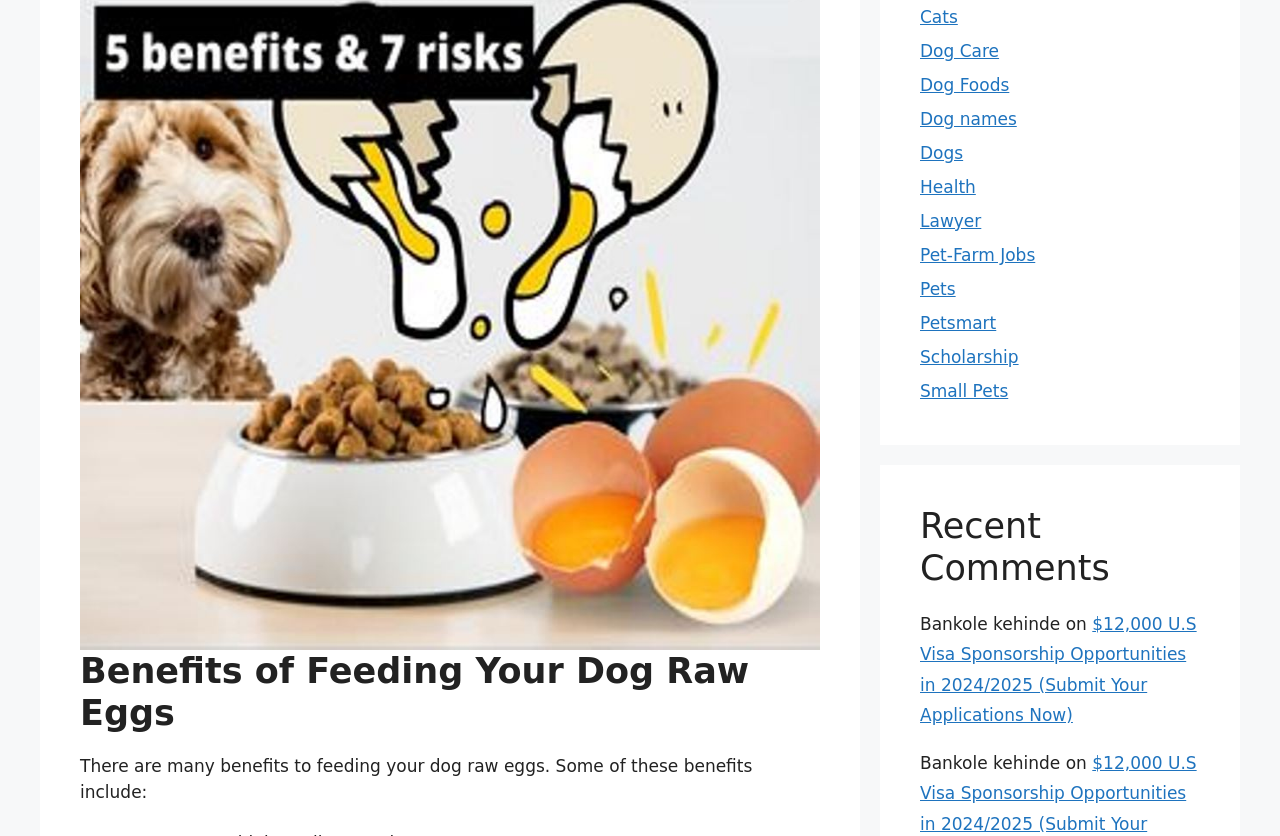Provide the bounding box coordinates of the UI element this sentence describes: "Dogs".

[0.719, 0.171, 0.752, 0.195]